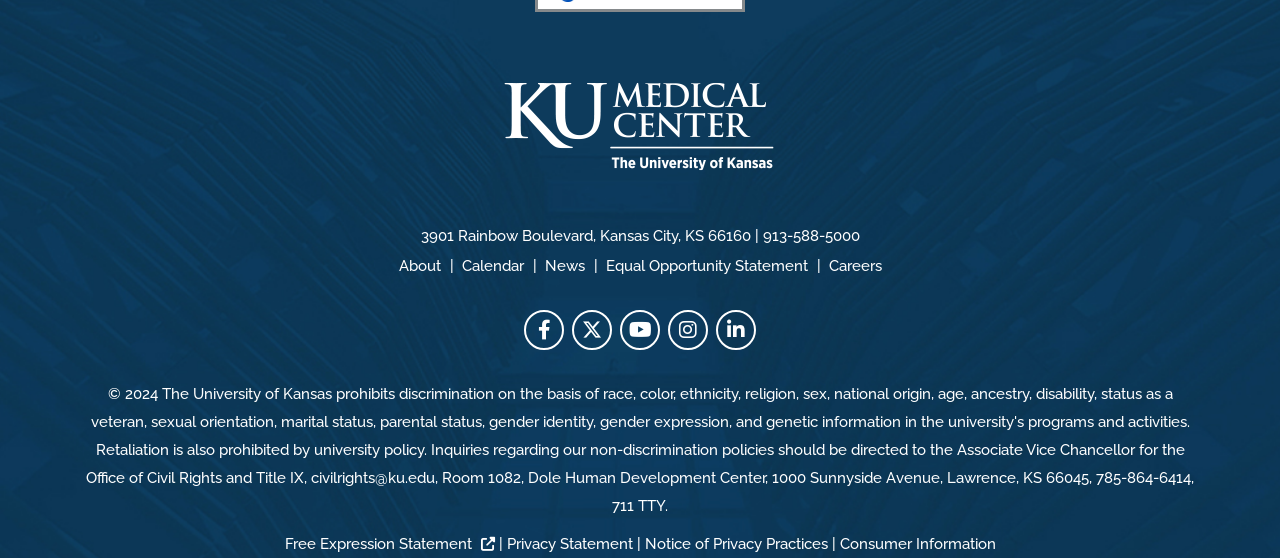How many social media links are there?
Using the image provided, answer with just one word or phrase.

5